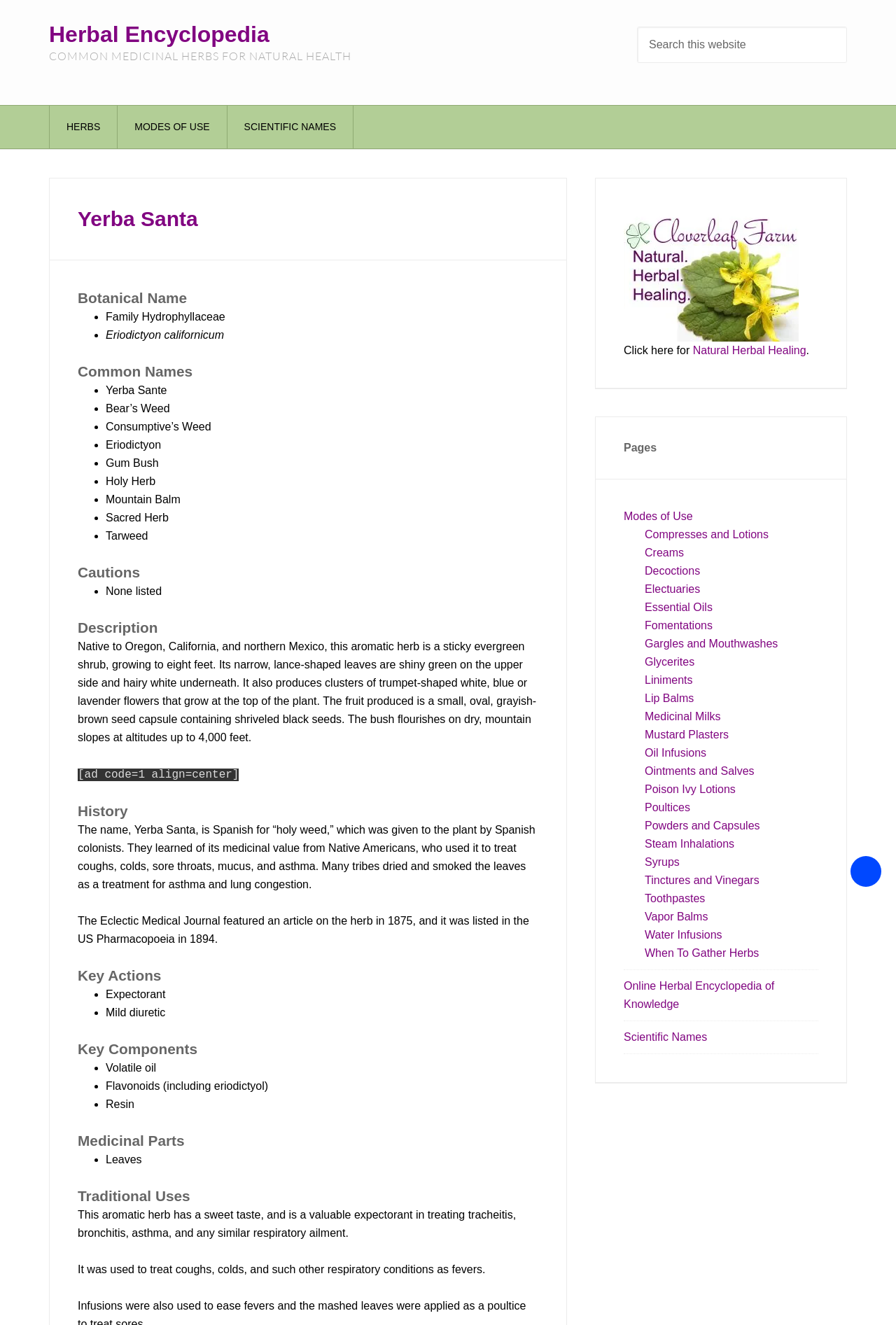Determine the bounding box coordinates of the region to click in order to accomplish the following instruction: "Click on Yerba Santa". Provide the coordinates as four float numbers between 0 and 1, specifically [left, top, right, bottom].

[0.087, 0.156, 0.221, 0.174]